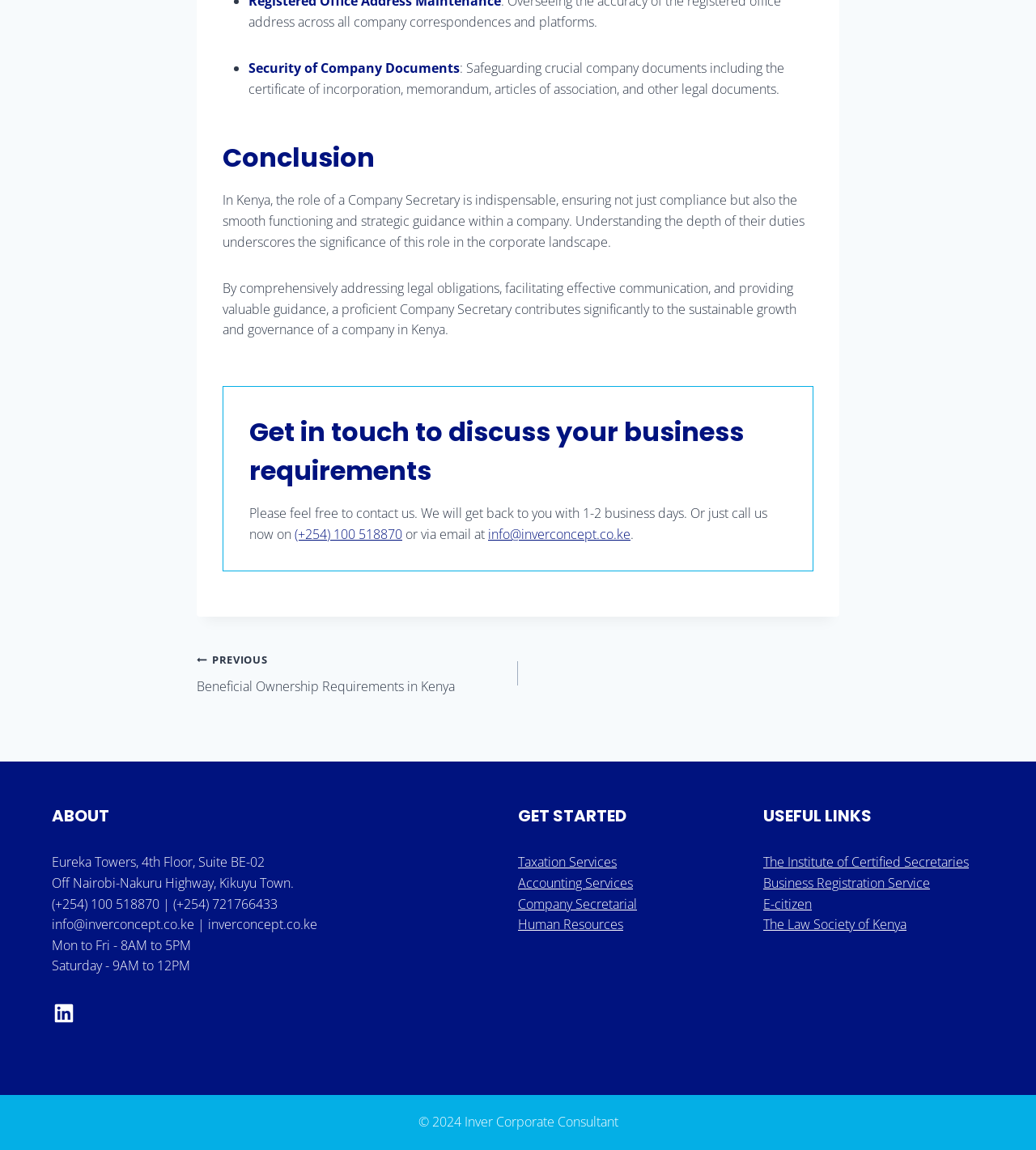What is the role of a Company Secretary in Kenya?
Please answer the question with a detailed response using the information from the screenshot.

Based on the webpage content, it is mentioned that 'the role of a Company Secretary is indispensable, ensuring not just compliance but also the smooth functioning and strategic guidance within a company.' This indicates that the Company Secretary plays a crucial role in ensuring that the company complies with legal obligations and functions smoothly.